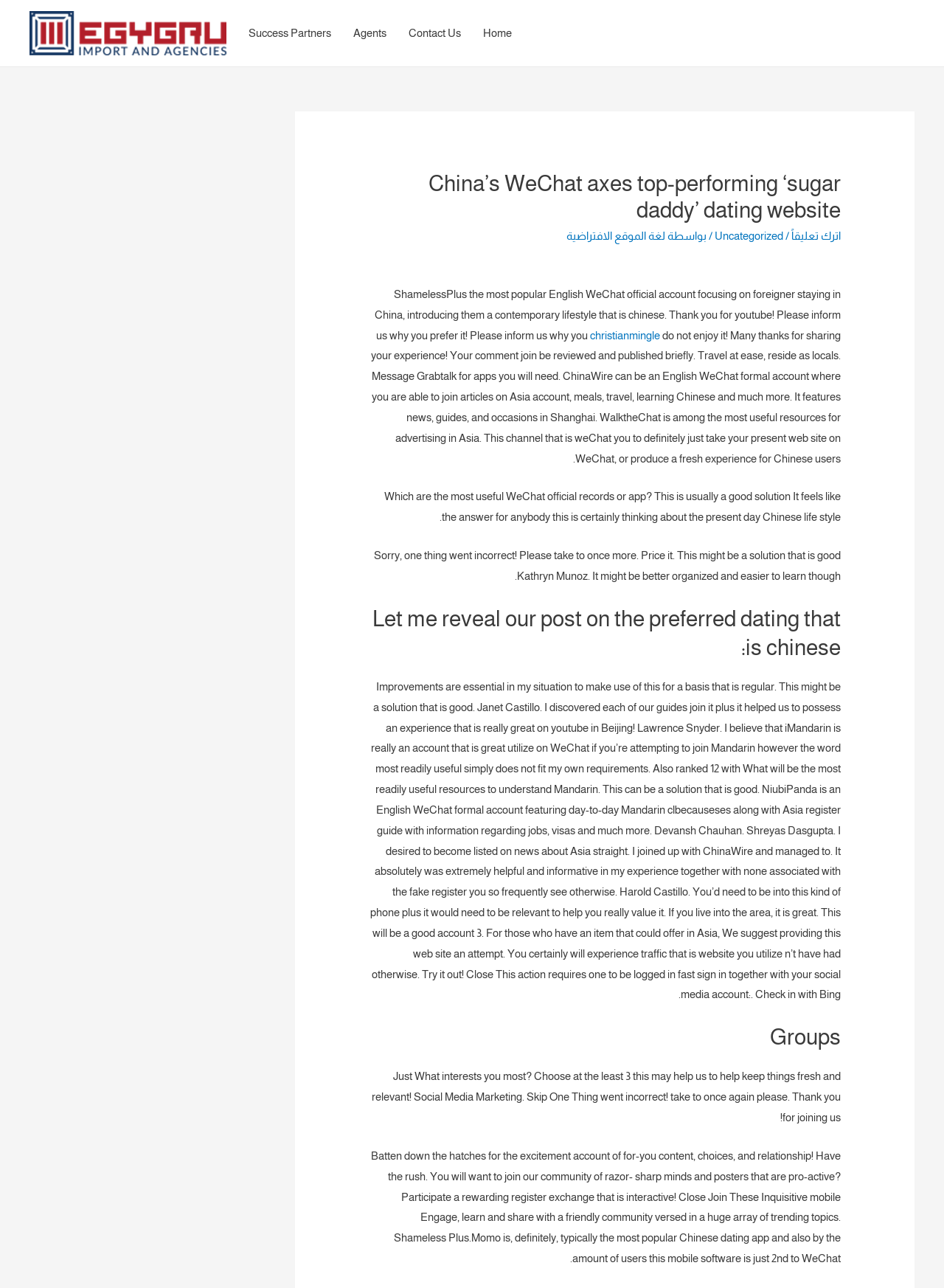Offer a meticulous caption that includes all visible features of the webpage.

The webpage is about China's WeChat and its impact on dating websites, specifically the top-performing "sugar daddy" dating website. At the top, there is a navigation bar with links to "Home", "Contact Us", "Agents", and "Success Partners". Below the navigation bar, there is a header section with a heading that repeats the title of the webpage. 

To the right of the header, there are links to leave a comment, categorized under "Uncategorized", and a language selection option. Below the header, there is a section of text that introduces ShamelessPlus, a popular English WeChat official account that focuses on contemporary Chinese lifestyle for foreigners living in China.

Following this introduction, there are several sections of text that discuss various WeChat official accounts and apps, including ChinaWire, WalktheChat, and NiubiPanda. These sections include user reviews and testimonials about the usefulness of these accounts and apps.

Further down the page, there is a heading that says "Let me reveal our post on the preferred dating that is chinese:" followed by a long section of text that discusses the best WeChat official accounts or apps for learning Mandarin, getting news about China, and more.

The page also has a section with a heading that says "Groups" and a section that asks users what interests them most, with options to choose from and a call to action to join a community.

Finally, there is a section that promotes ShamelessPlus, inviting users to join a community of like-minded individuals and engage in discussions on various trending topics.